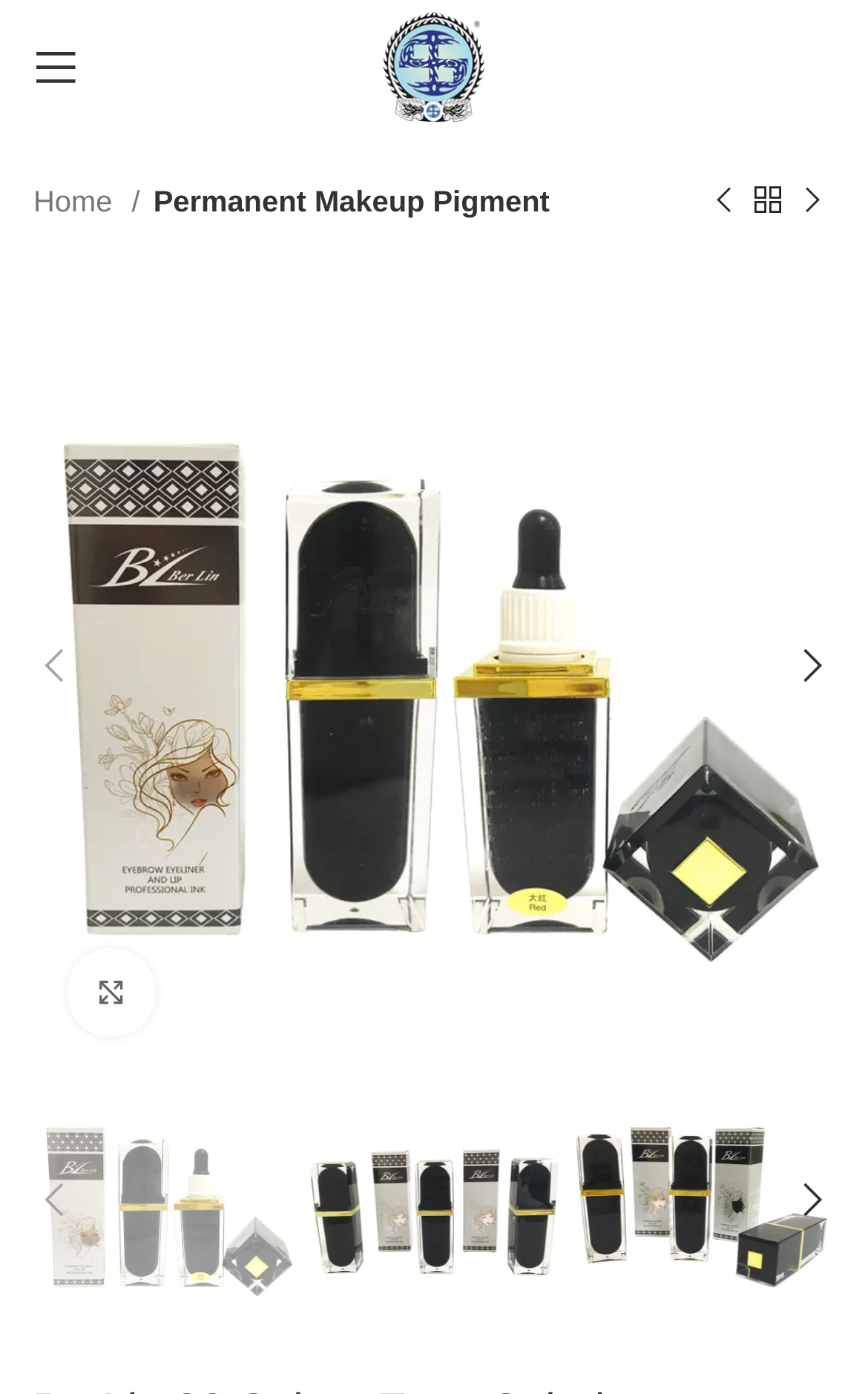Generate a comprehensive description of the contents of the webpage.

The webpage is about a product, specifically the BerLin 26 Colors Easy Coloring Eyebrow Microblading Ink BL-95, from Guangzhou Bolin Cosmetics Co., Ltd. At the top left, there is a link to open a mobile menu. Next to it, on the top center, is the company's name, Guangzhou Bolin Cosmetics Co., Ltd., which is also an image. 

Below the company's name, there are several links in a row, including "Home /", "Permanent Makeup Pigment", and "Previous product". On the right side of these links, there is an arrow icon, represented by "\uf122", and a "Next product" link. 

The main content of the page is a large figure that takes up most of the page, showcasing the product. Within this figure, there is a smaller figure that contains a link to enlarge the image. The enlarge link is located at the bottom left of the image and is represented by "\uf127 Click to enlarge".